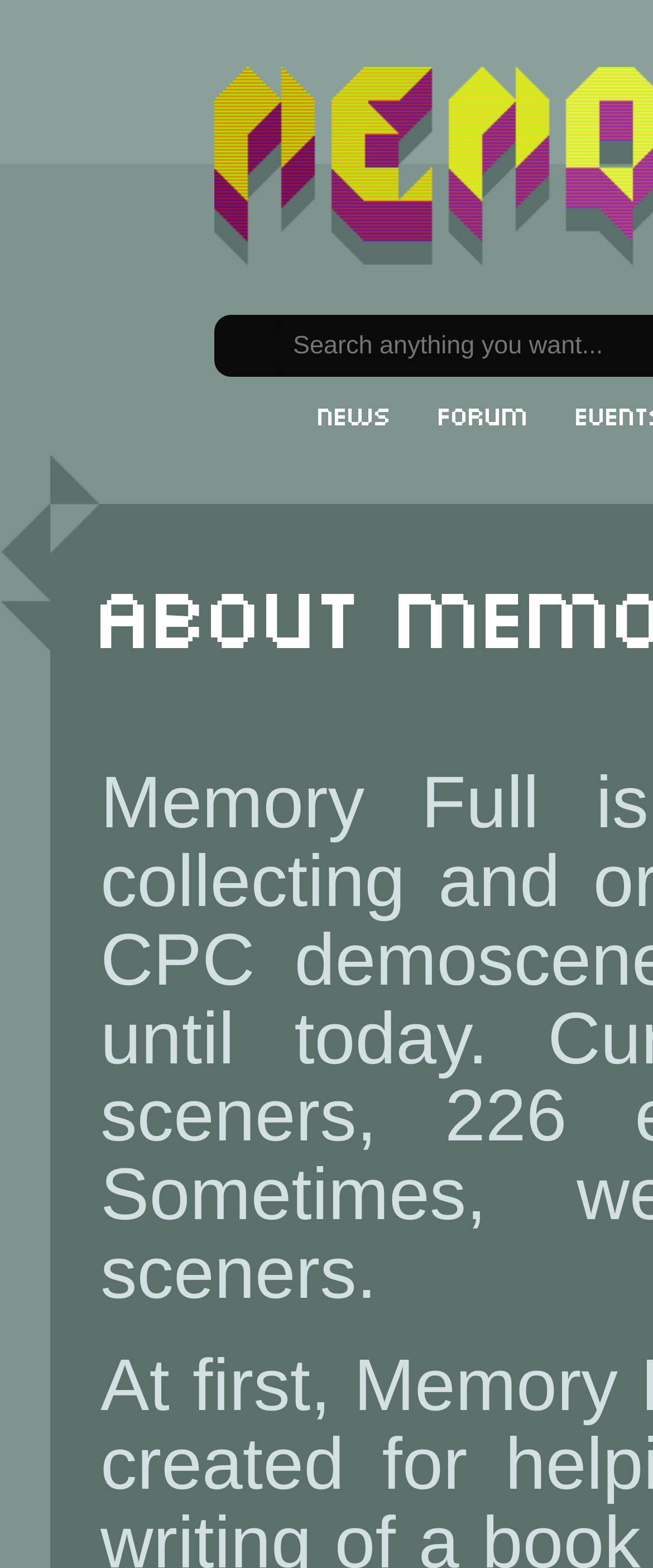Calculate the bounding box coordinates of the UI element given the description: "Promoted".

None